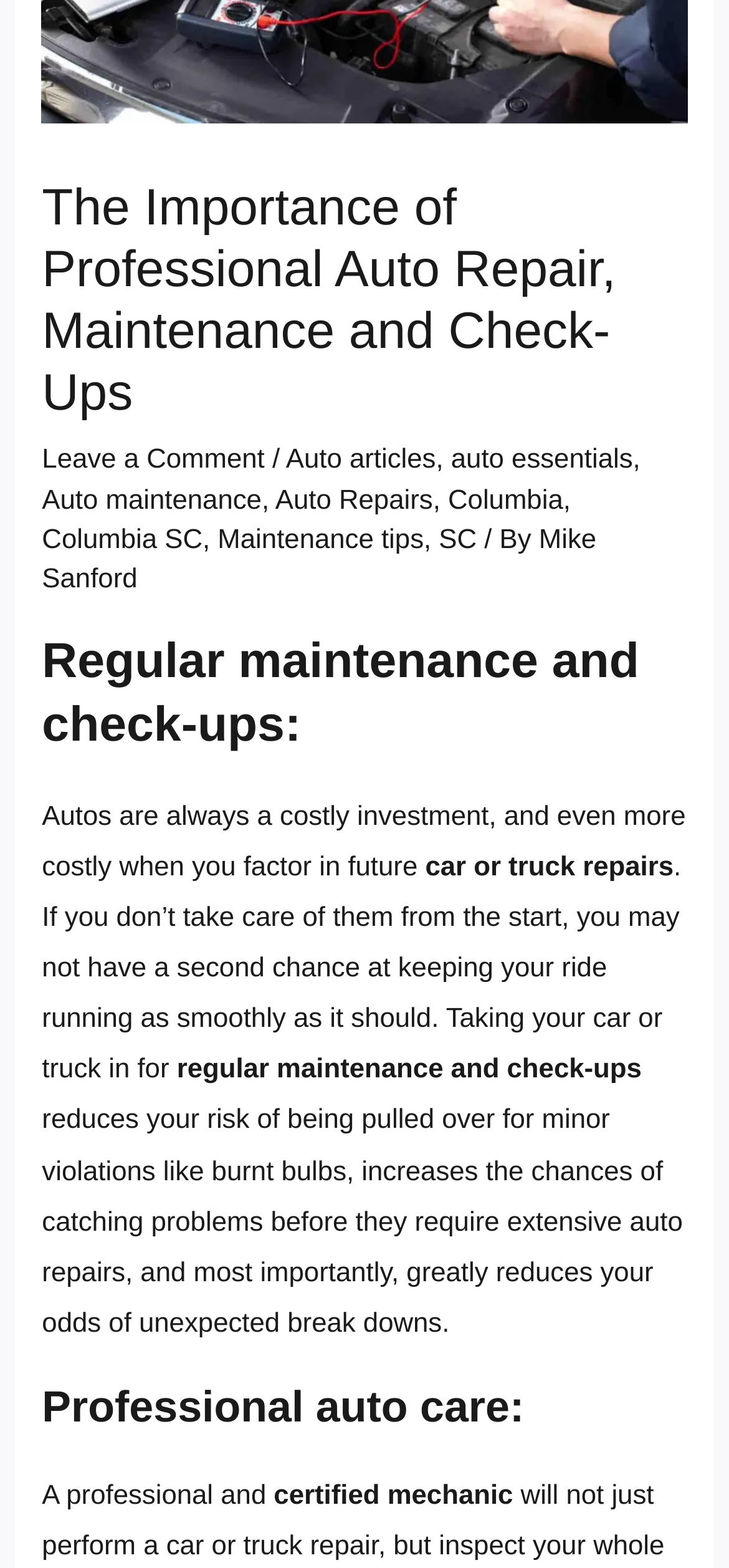Provide the bounding box coordinates for the UI element that is described by this text: "Auto maintenance". The coordinates should be in the form of four float numbers between 0 and 1: [left, top, right, bottom].

[0.058, 0.31, 0.359, 0.329]